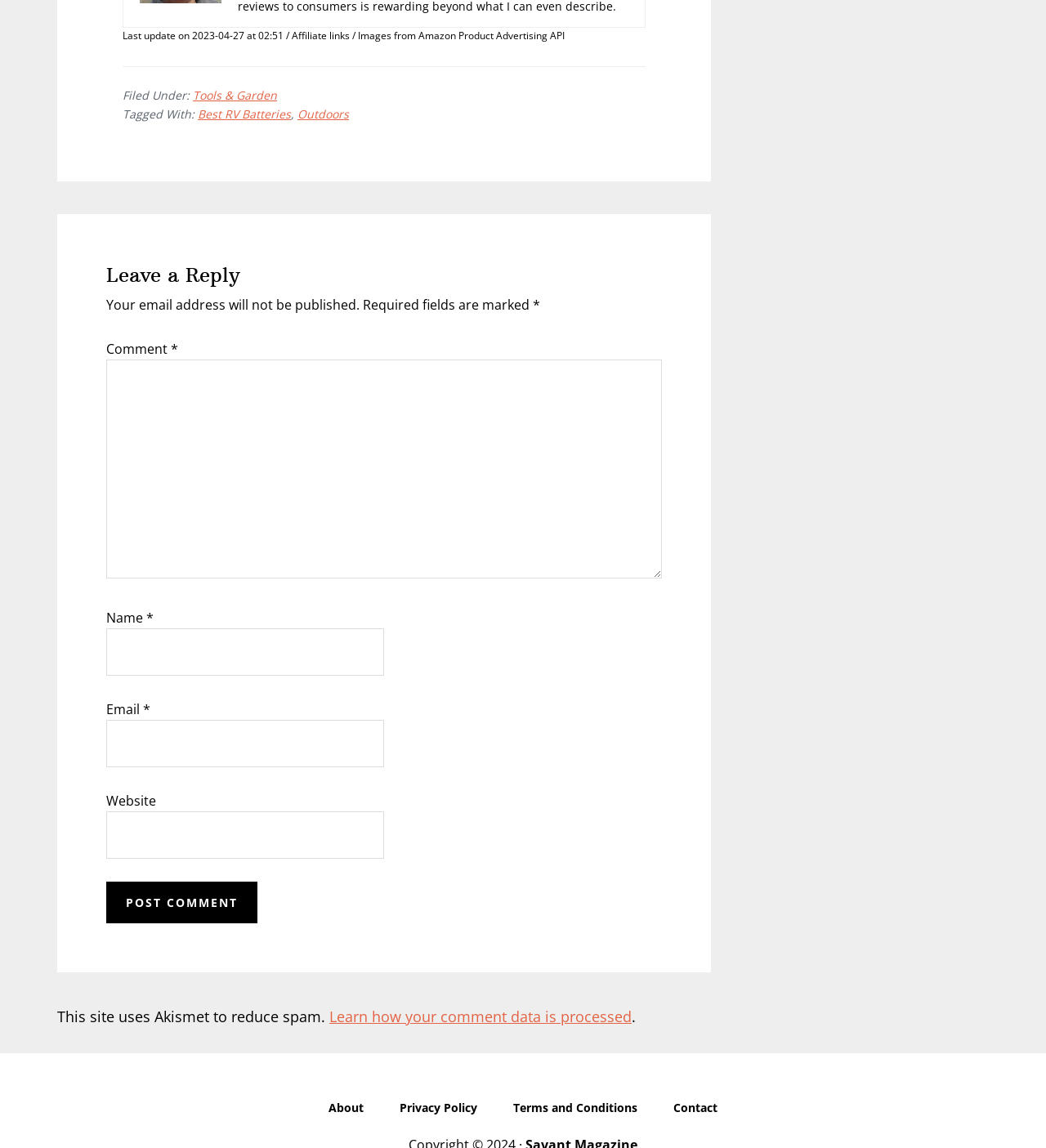Please identify the bounding box coordinates of the clickable region that I should interact with to perform the following instruction: "Learn how your comment data is processed". The coordinates should be expressed as four float numbers between 0 and 1, i.e., [left, top, right, bottom].

[0.315, 0.877, 0.604, 0.894]